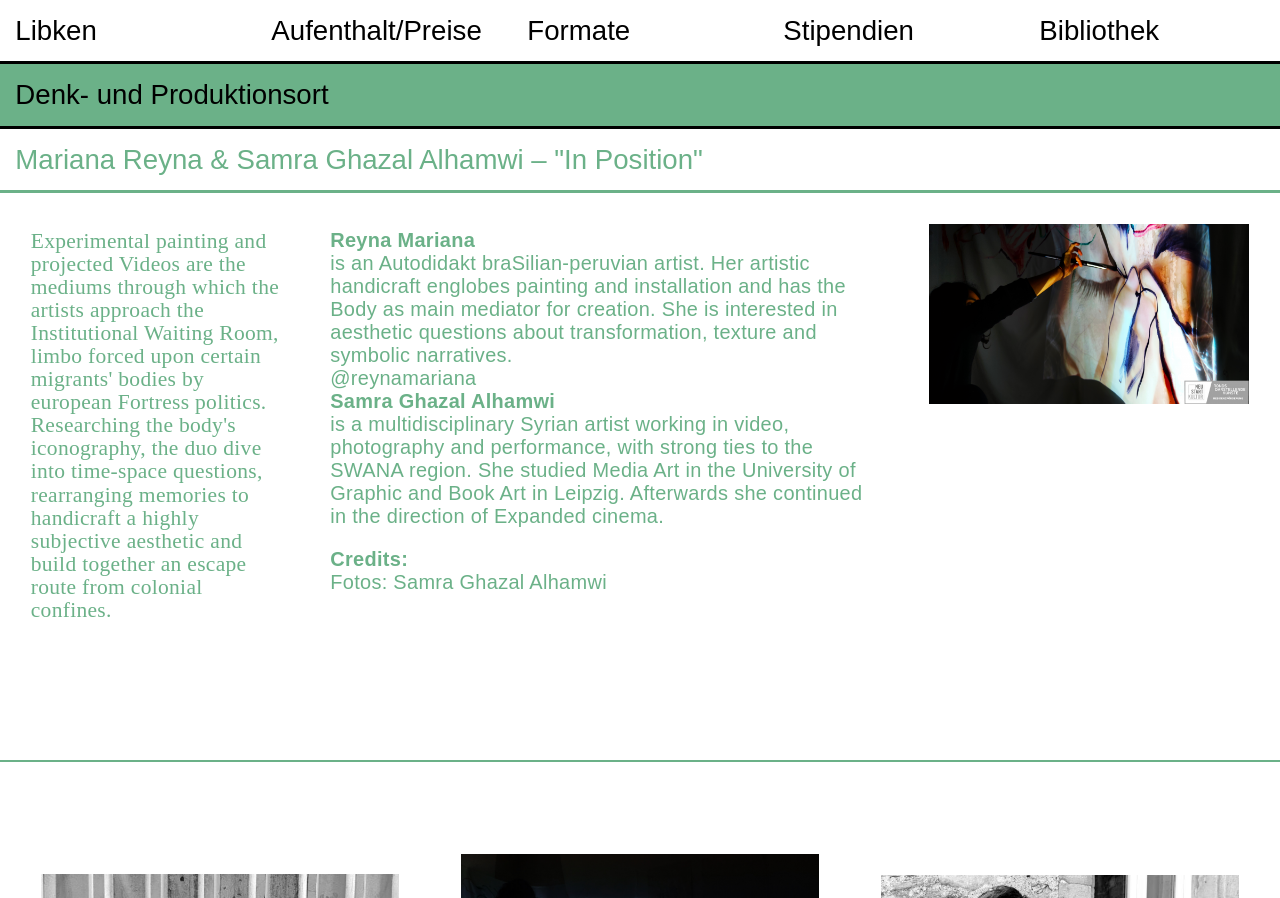Using the details from the image, please elaborate on the following question: What is the name of the university Samra Ghazal Alhamwi studied at?

The webpage mentions that Samra Ghazal Alhamwi studied Media Art in the University of Graphic and Book Art in Leipzig, which indicates her educational background.